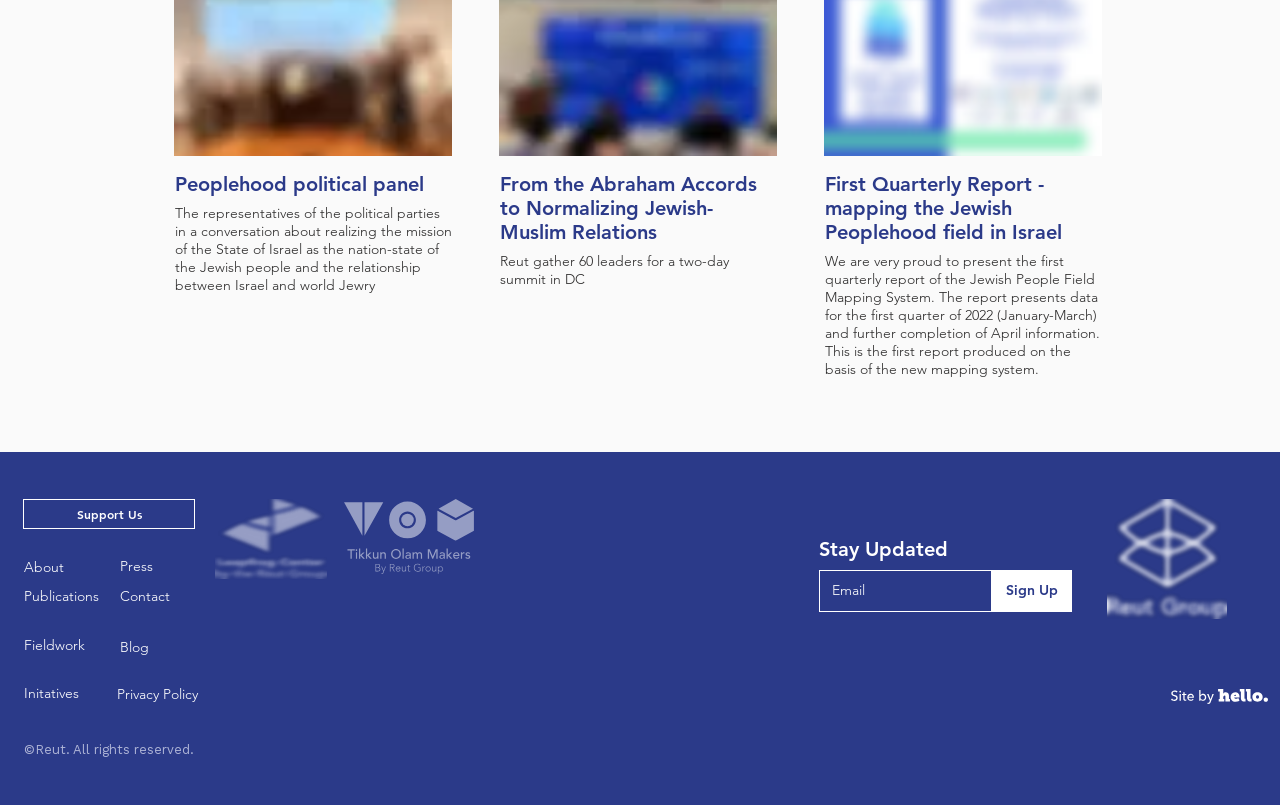Identify the bounding box coordinates for the region to click in order to carry out this instruction: "Search for something in the search box". Provide the coordinates using four float numbers between 0 and 1, formatted as [left, top, right, bottom].

None